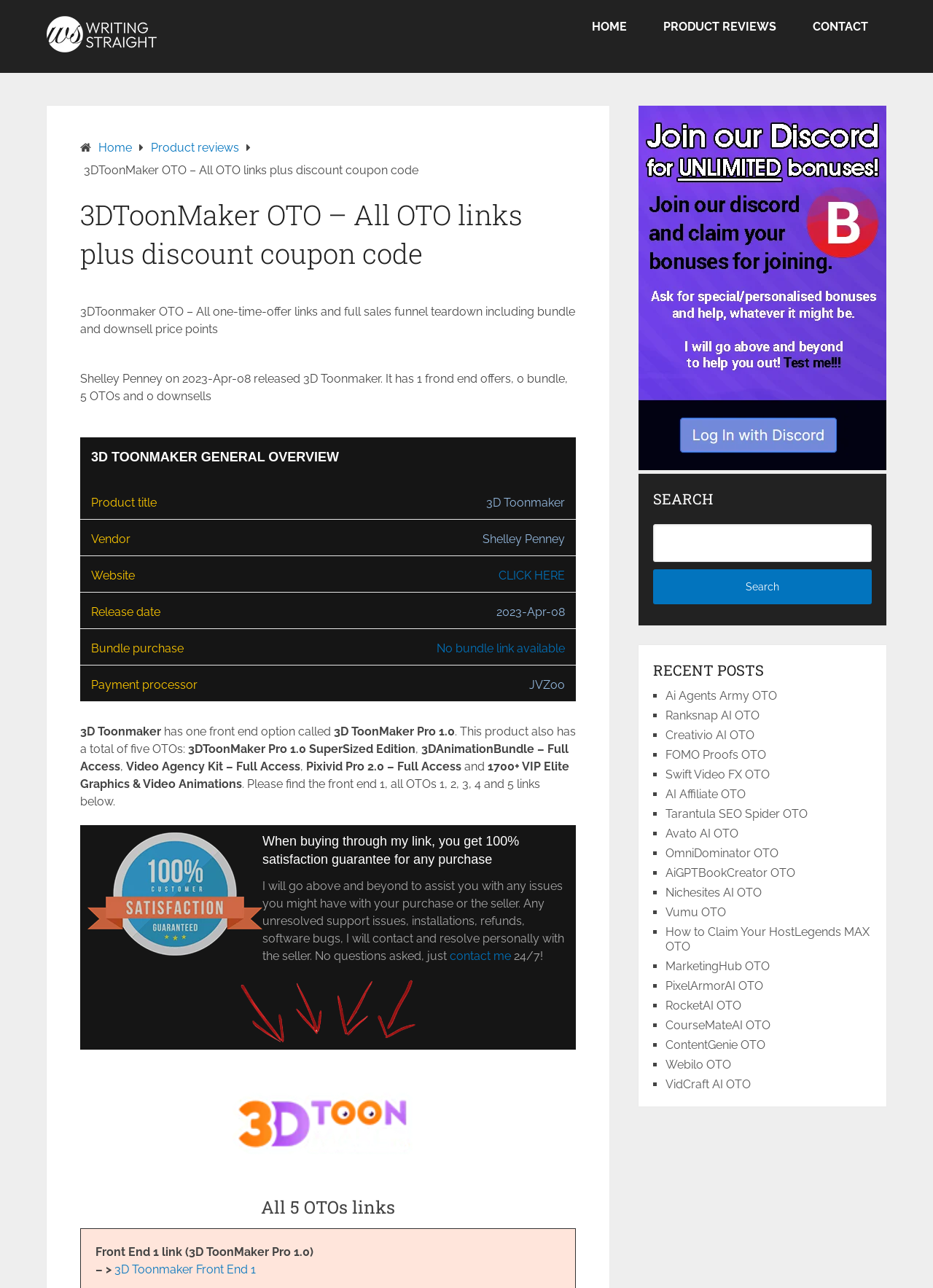Provide the bounding box coordinates of the HTML element described by the text: "Creativio AI OTO". The coordinates should be in the format [left, top, right, bottom] with values between 0 and 1.

[0.713, 0.565, 0.809, 0.576]